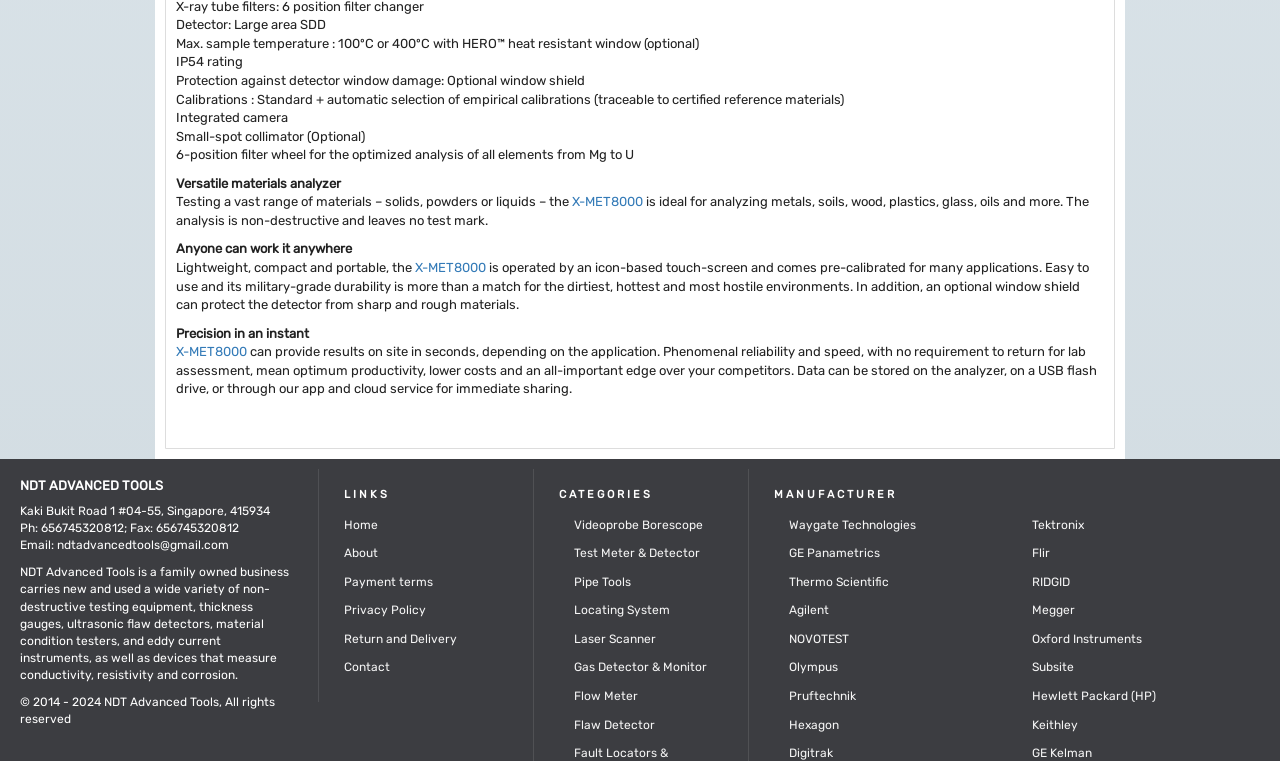What is the maximum sample temperature of the detector?
Based on the screenshot, provide a one-word or short-phrase response.

100ºC or 400ºC